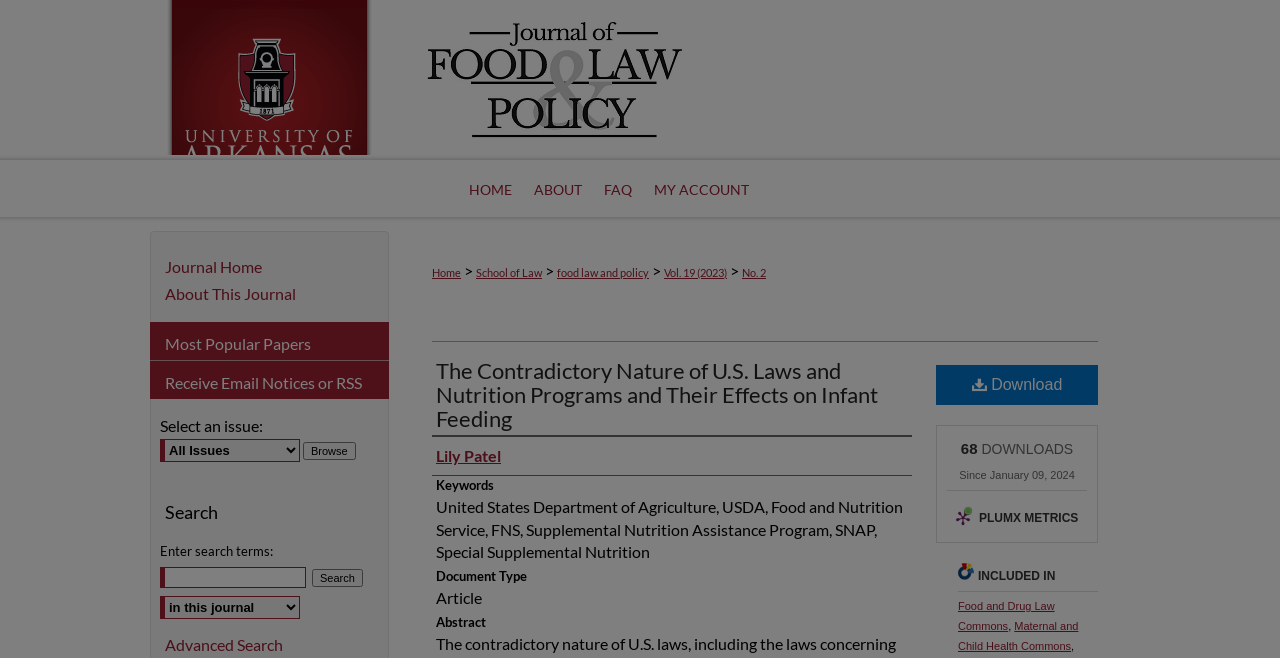Using a single word or phrase, answer the following question: 
How many downloads has the article had?

68